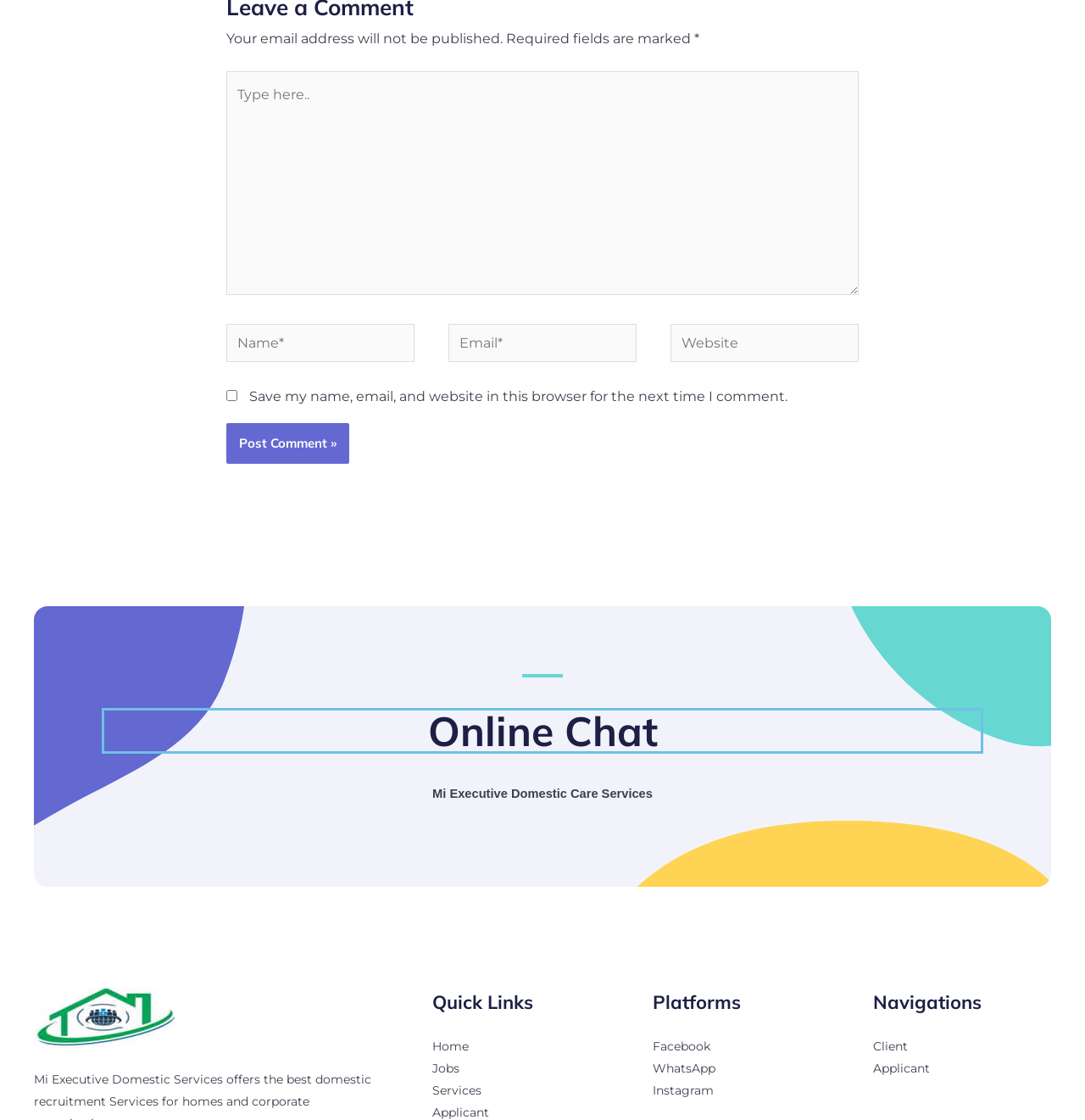Given the description of a UI element: "Online Chat", identify the bounding box coordinates of the matching element in the webpage screenshot.

[0.394, 0.63, 0.606, 0.675]